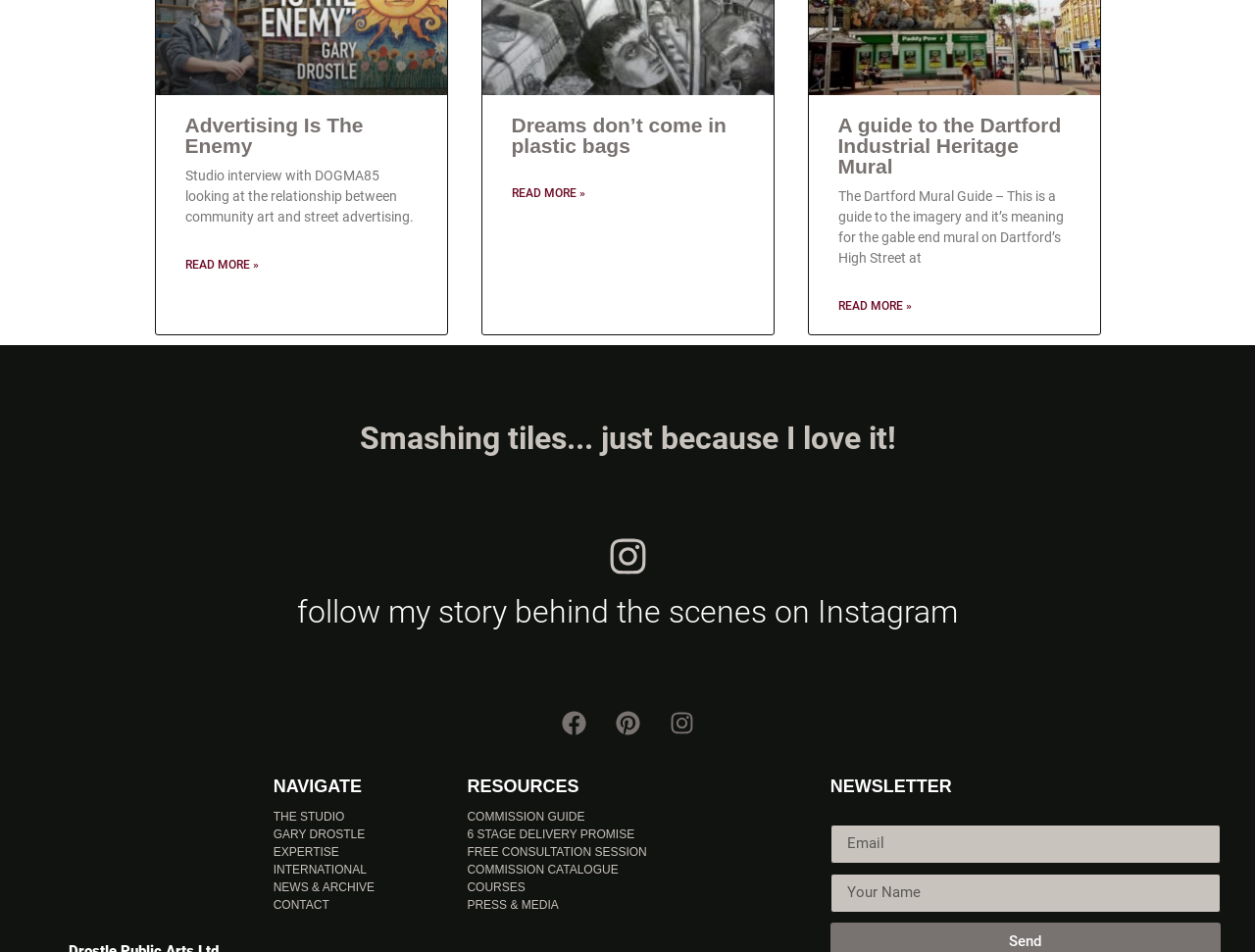How many social media links are there?
Please answer the question with as much detail and depth as you can.

I counted the number of social media links by looking at the links at the bottom of the page, which are Instagram, Facebook, Pinterest, and Instagram again. Therefore, there are 4 social media links.